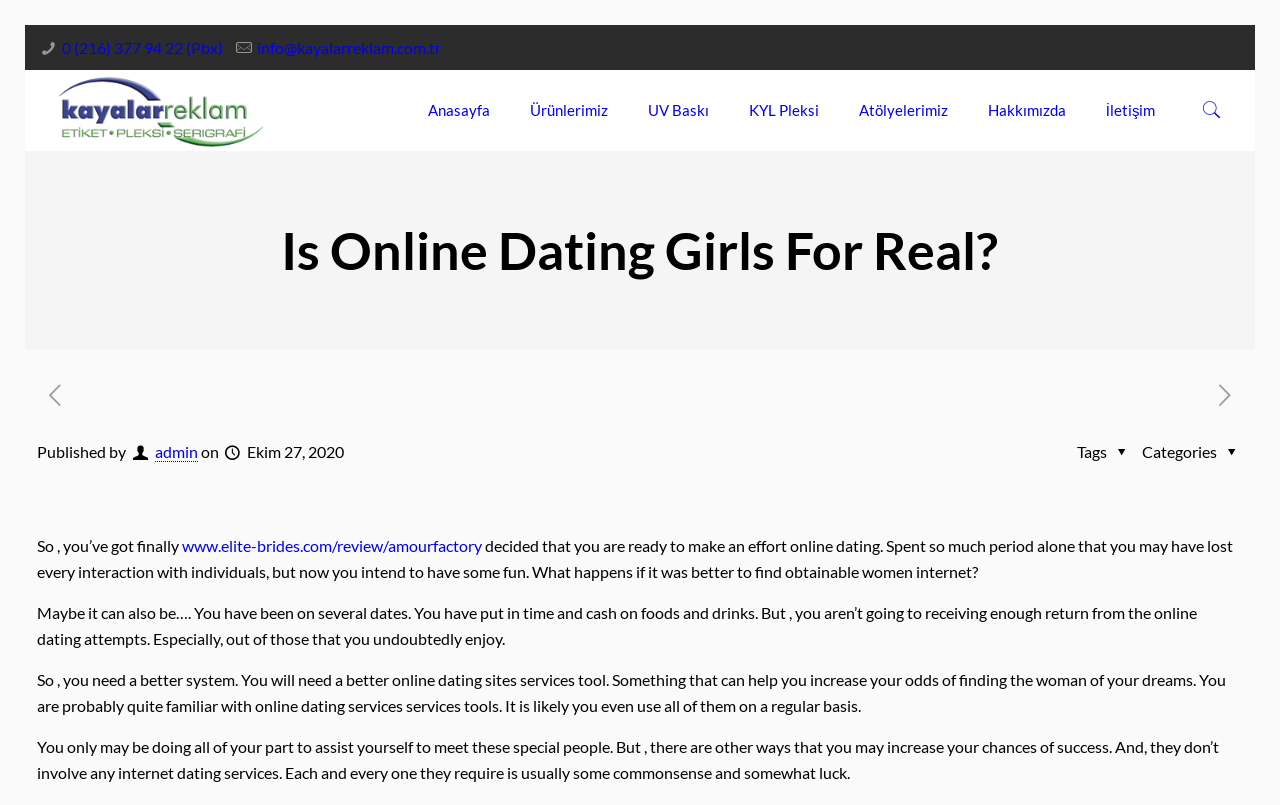Pinpoint the bounding box coordinates of the clickable element to carry out the following instruction: "Contact via email."

[0.201, 0.047, 0.345, 0.071]